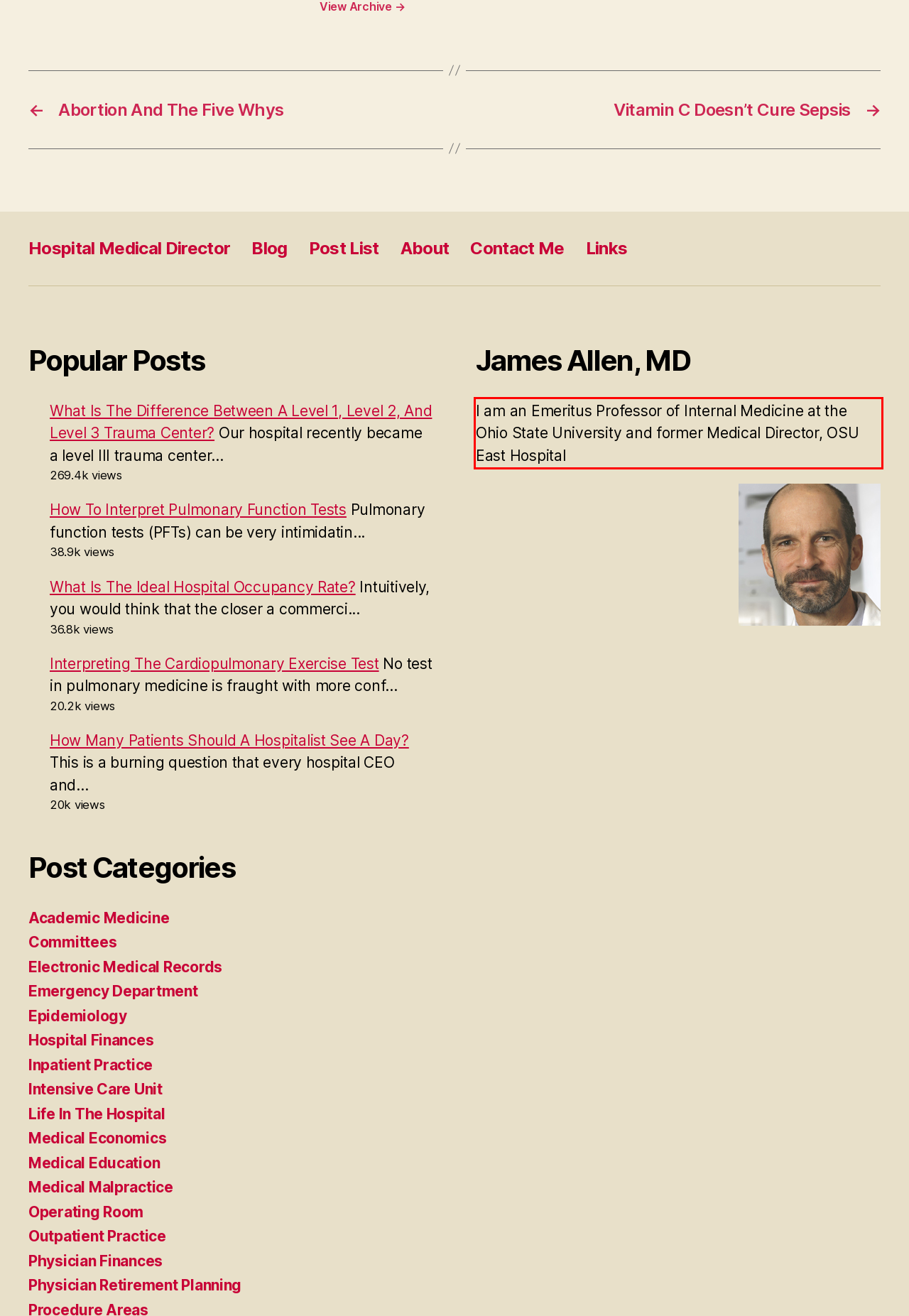Given a webpage screenshot, locate the red bounding box and extract the text content found inside it.

I am an Emeritus Professor of Internal Medicine at the Ohio State University and former Medical Director, OSU East Hospital